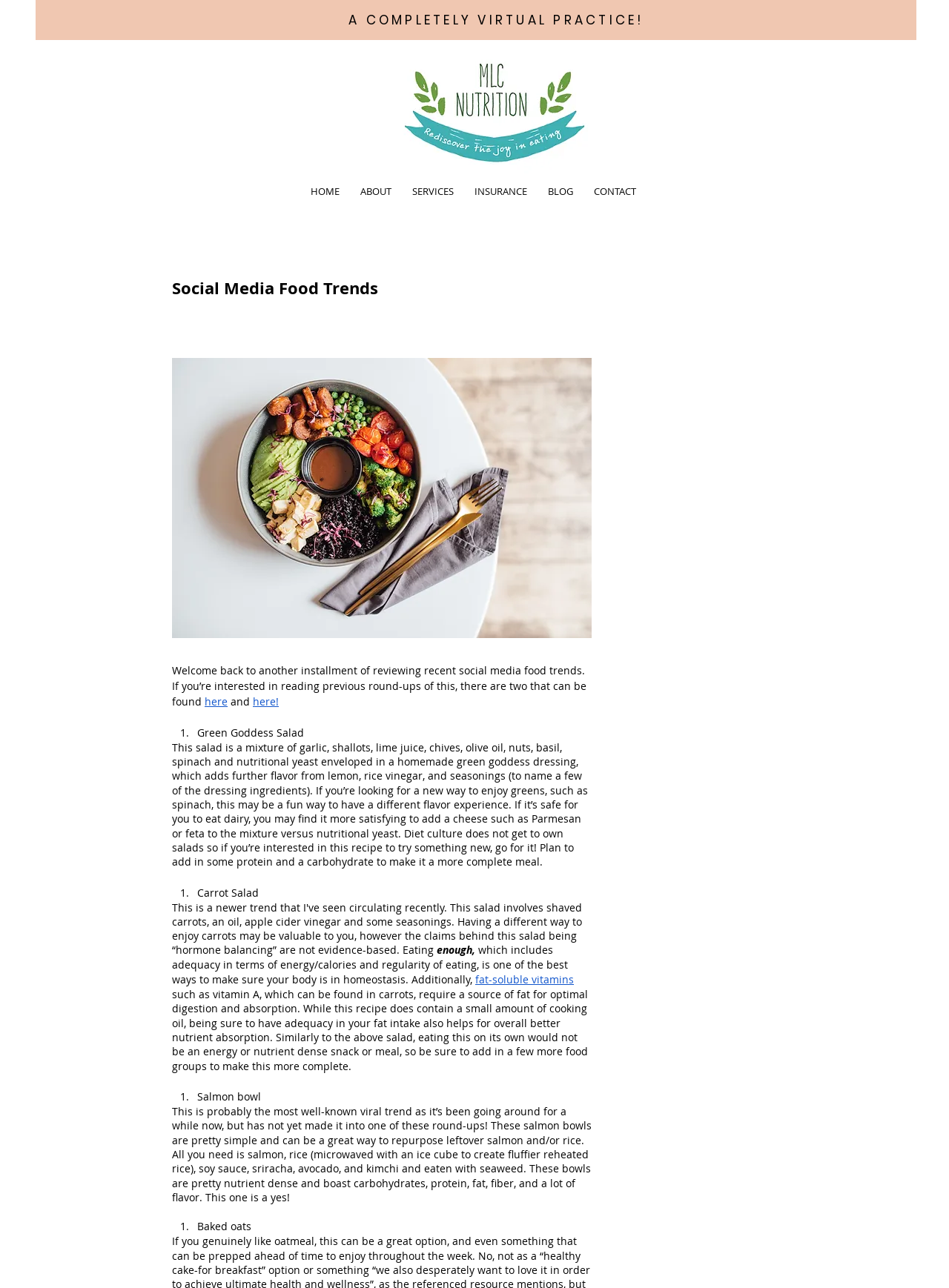Examine the image carefully and respond to the question with a detailed answer: 
What is the benefit of eating the Salmon bowl?

The Salmon bowl is described as a nutrient-dense meal that boasts carbohydrates, protein, fat, fiber, and a lot of flavor, making it a well-rounded and satisfying option.